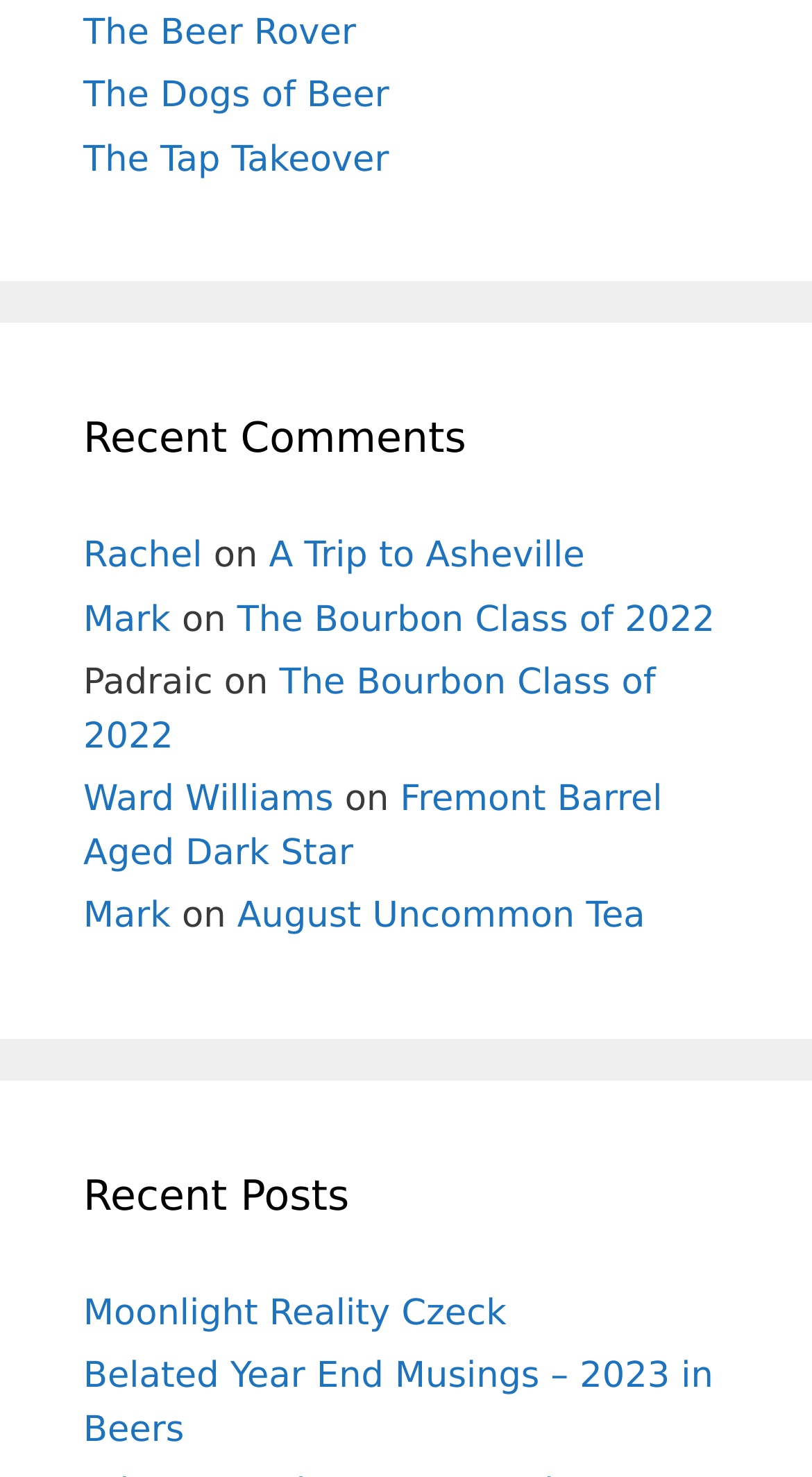Show the bounding box coordinates of the element that should be clicked to complete the task: "visit The Beer Rover".

[0.103, 0.008, 0.438, 0.037]